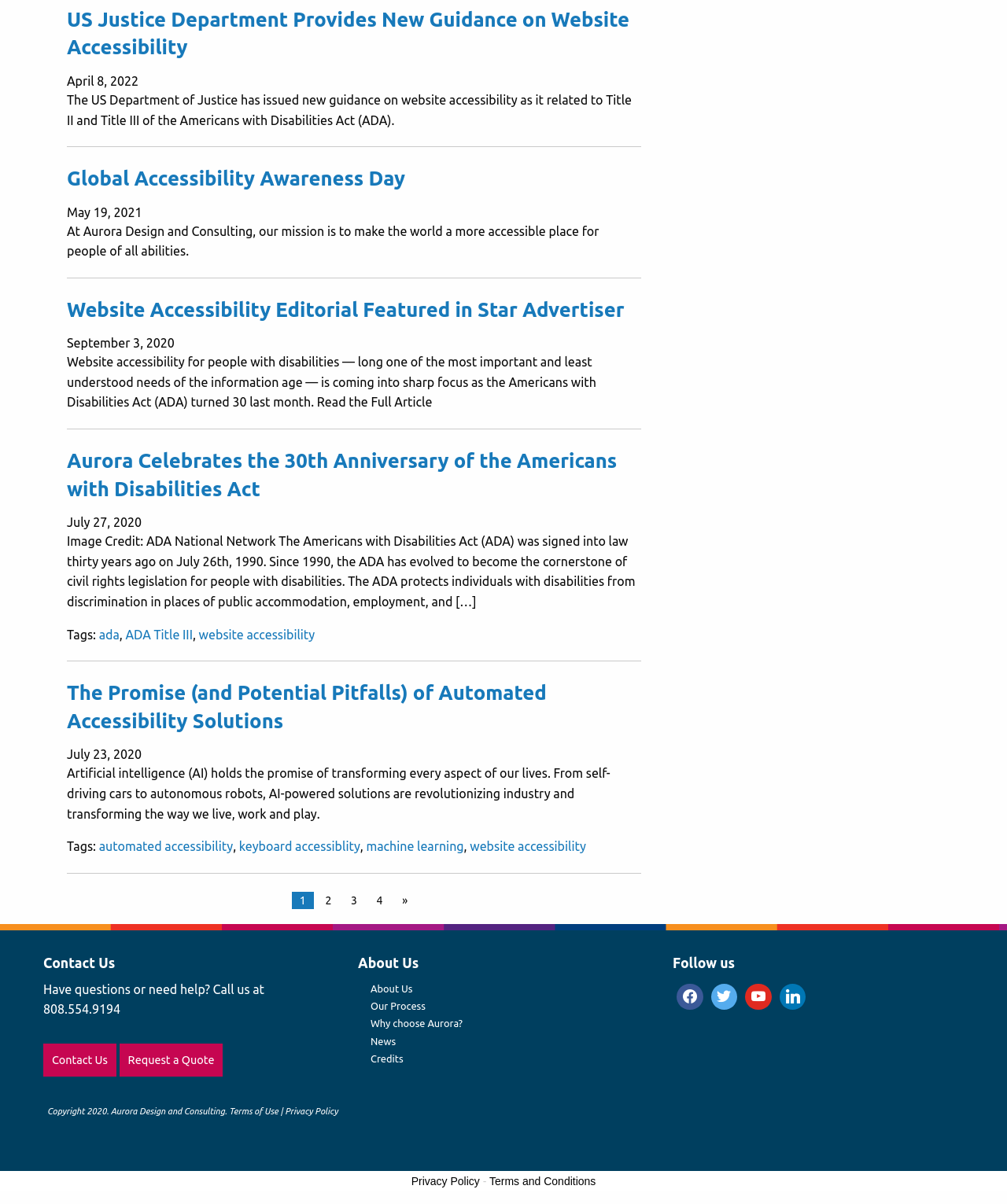Point out the bounding box coordinates of the section to click in order to follow this instruction: "Check the news about Website Accessibility Editorial Featured in Star Advertiser".

[0.066, 0.247, 0.62, 0.266]